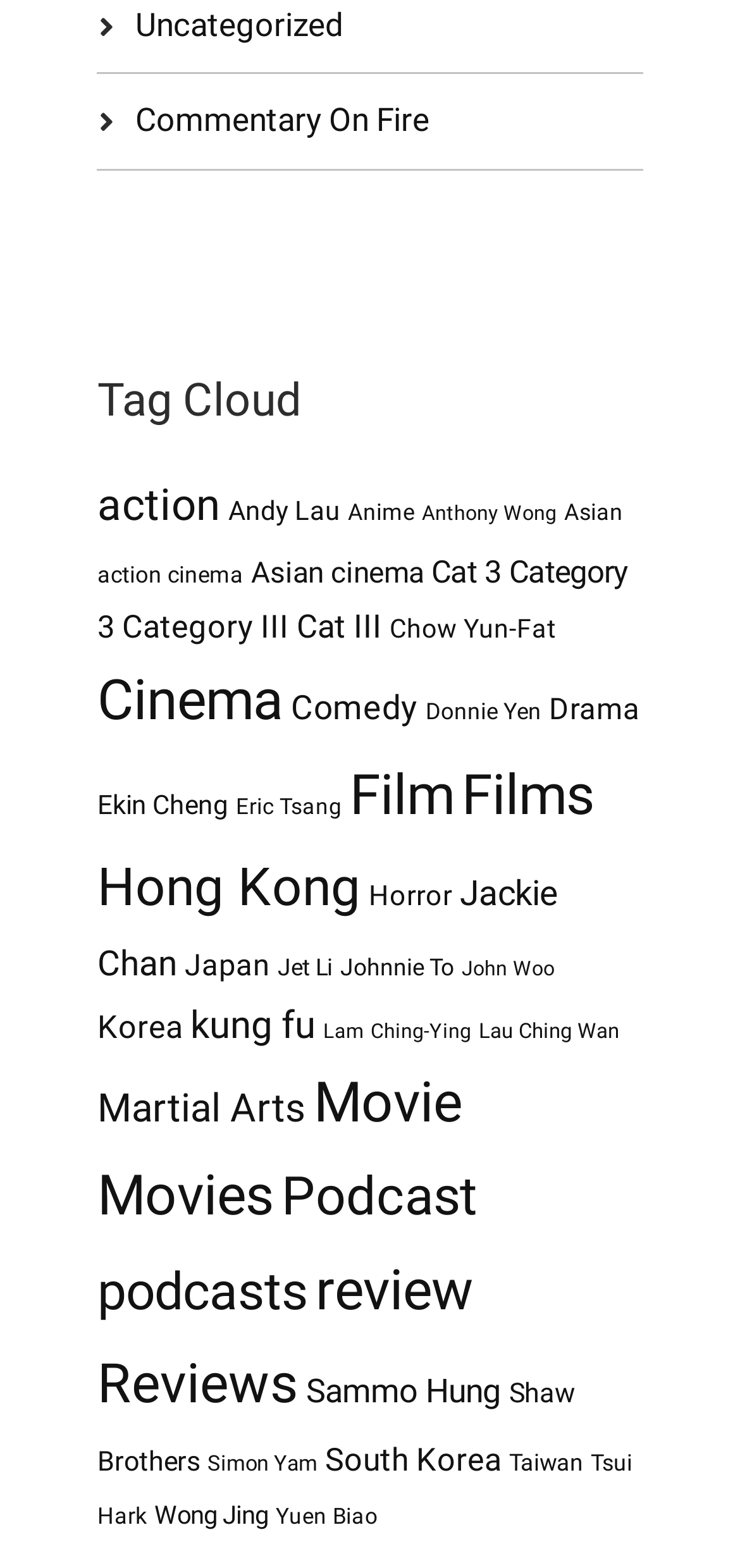Please give the bounding box coordinates of the area that should be clicked to fulfill the following instruction: "Check out the 'Jackie Chan' link". The coordinates should be in the format of four float numbers from 0 to 1, i.e., [left, top, right, bottom].

[0.132, 0.556, 0.755, 0.626]